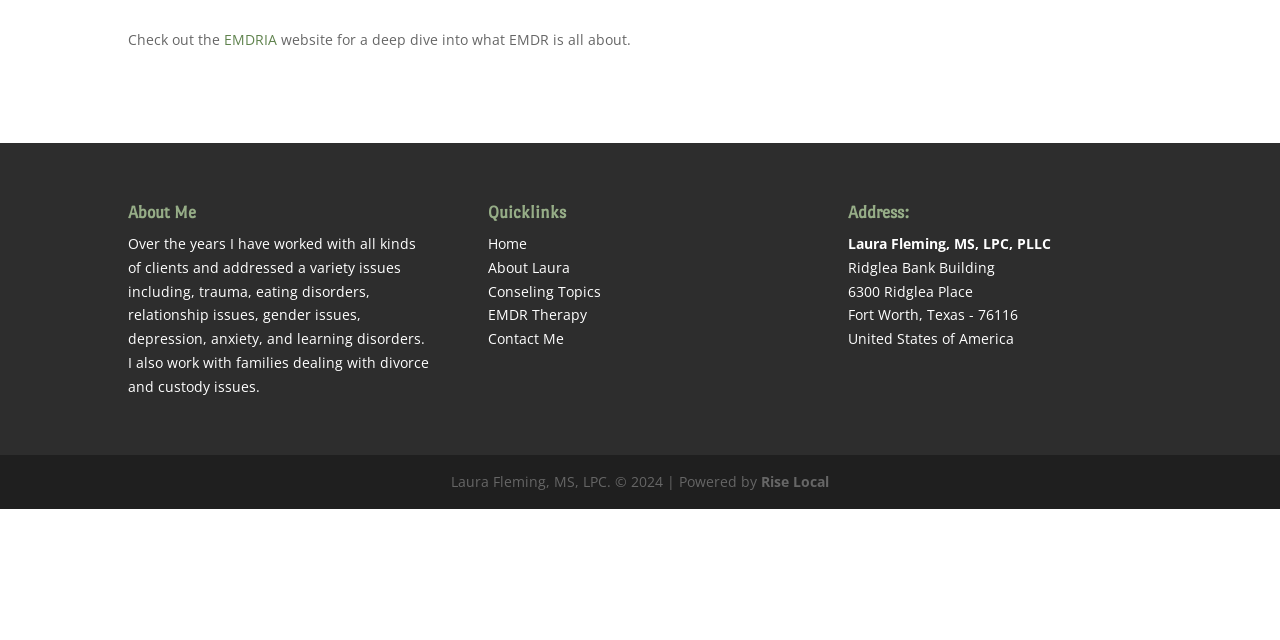Please provide the bounding box coordinate of the region that matches the element description: EMDRIA. Coordinates should be in the format (top-left x, top-left y, bottom-right x, bottom-right y) and all values should be between 0 and 1.

[0.175, 0.047, 0.216, 0.076]